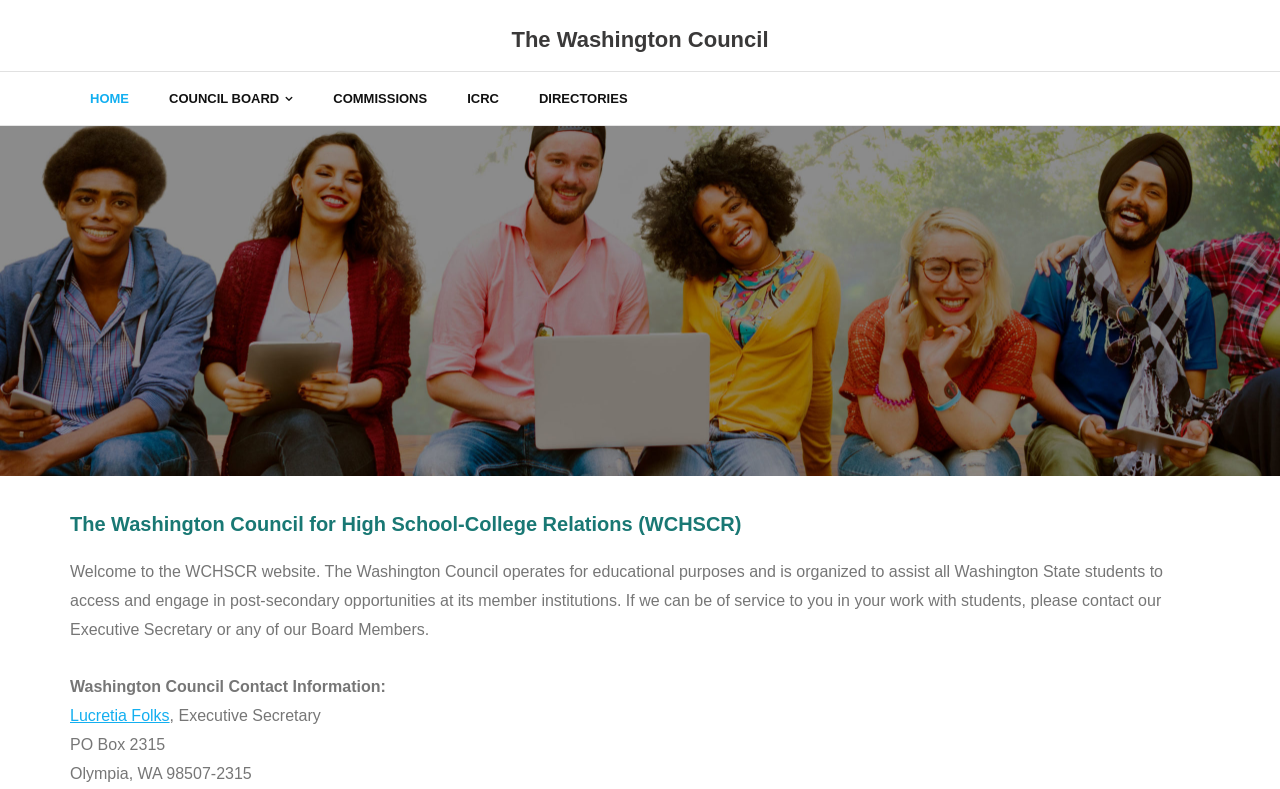Determine the bounding box for the UI element that matches this description: "input value="Name *" name="author"".

None